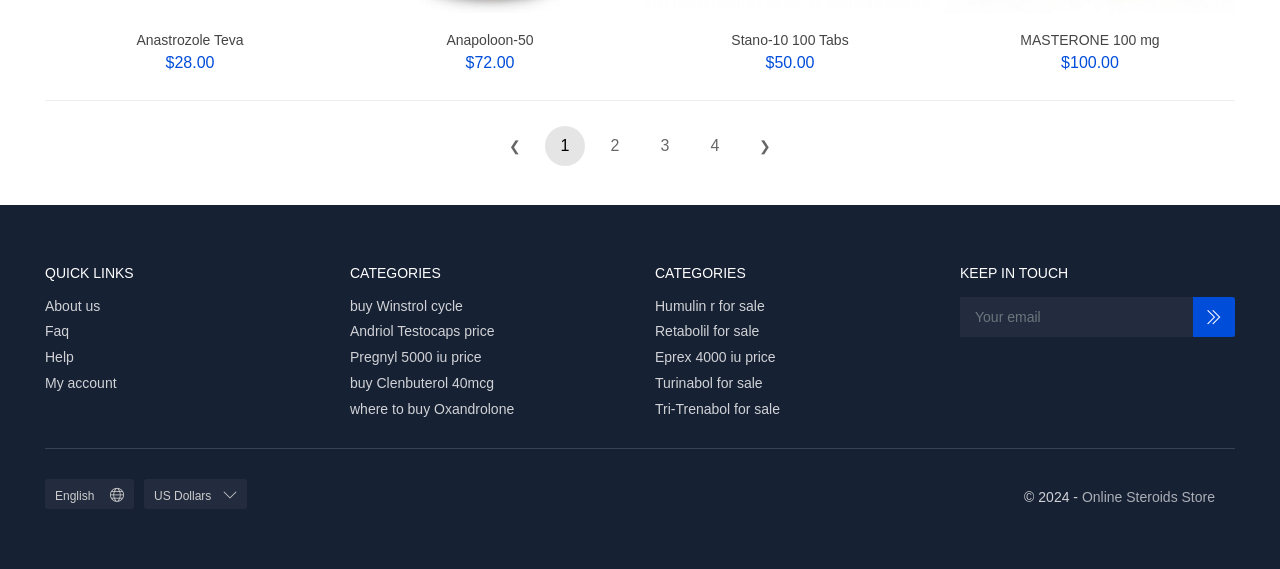Using the webpage screenshot, locate the HTML element that fits the following description and provide its bounding box: "buy Clenbuterol 40mcg".

[0.273, 0.657, 0.401, 0.688]